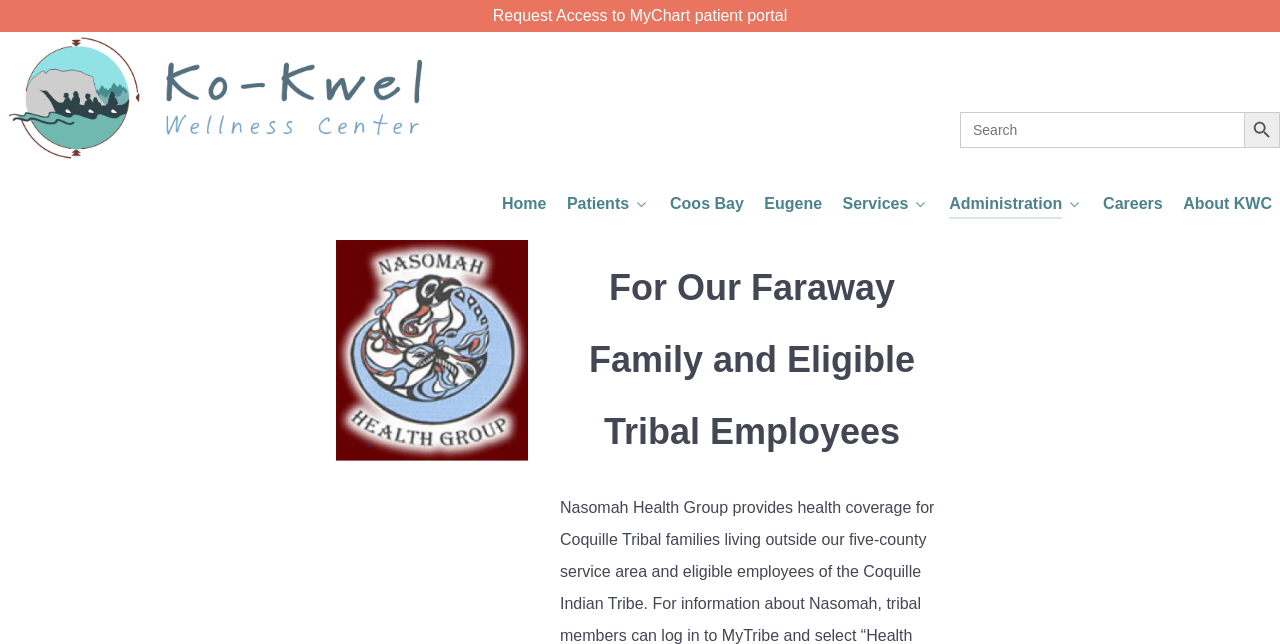Can you find the bounding box coordinates for the element that needs to be clicked to execute this instruction: "Click on 'Cost of buying a house and the law'"? The coordinates should be given as four float numbers between 0 and 1, i.e., [left, top, right, bottom].

None